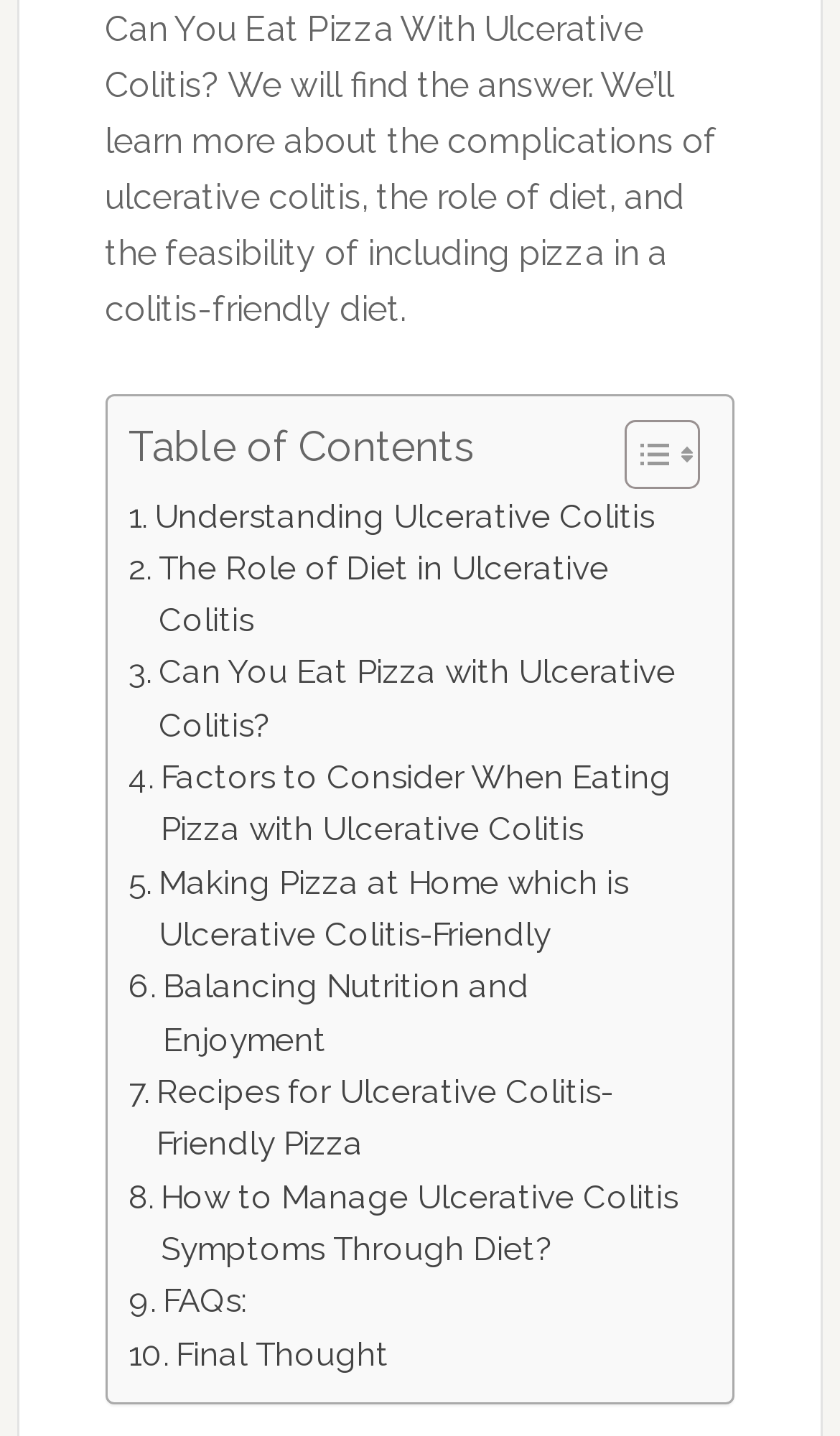Identify the bounding box coordinates of the clickable section necessary to follow the following instruction: "View FAQs". The coordinates should be presented as four float numbers from 0 to 1, i.e., [left, top, right, bottom].

[0.153, 0.888, 0.294, 0.925]